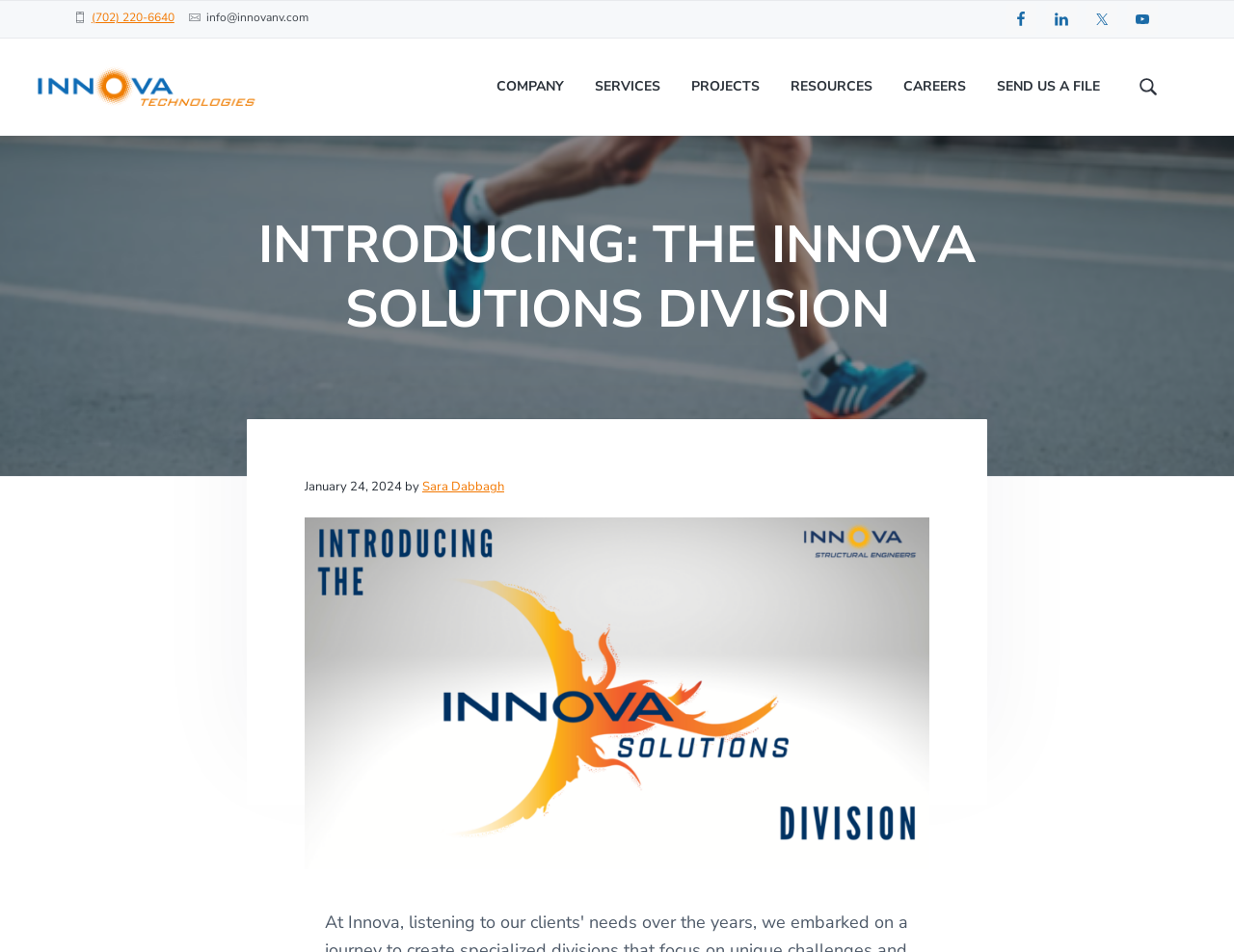Locate the bounding box coordinates for the element described below: "parent_node: Search this website". The coordinates must be four float values between 0 and 1, formatted as [left, top, right, bottom].

[0.92, 0.078, 0.94, 0.104]